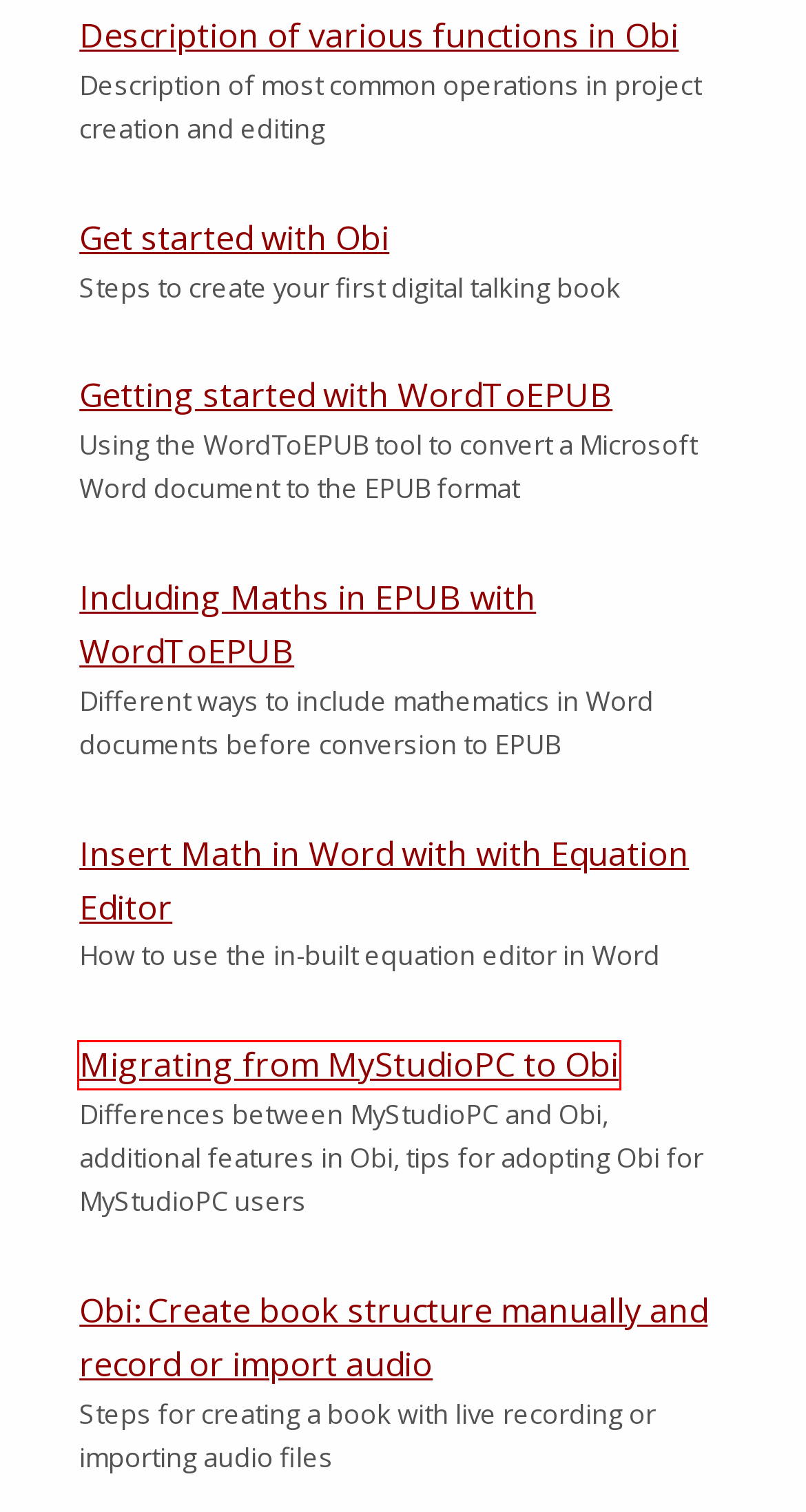Assess the screenshot of a webpage with a red bounding box and determine which webpage description most accurately matches the new page after clicking the element within the red box. Here are the options:
A. Insert Math in Word with with Equation Editor - The DAISY Consortium
B. Resources - Inclusive Publishing
C. Get started with Obi - The DAISY Consortium
D. Including Maths in EPUB with WordToEPUB - The DAISY Consortium
E. Description of various functions in Obi - The DAISY Consortium
F. Getting started with WordToEPUB - The DAISY Consortium
G. Migrating from MyStudioPC to Obi - The DAISY Consortium
H. Obi: Create book structure manually and record or import audio - The DAISY Consortium

G